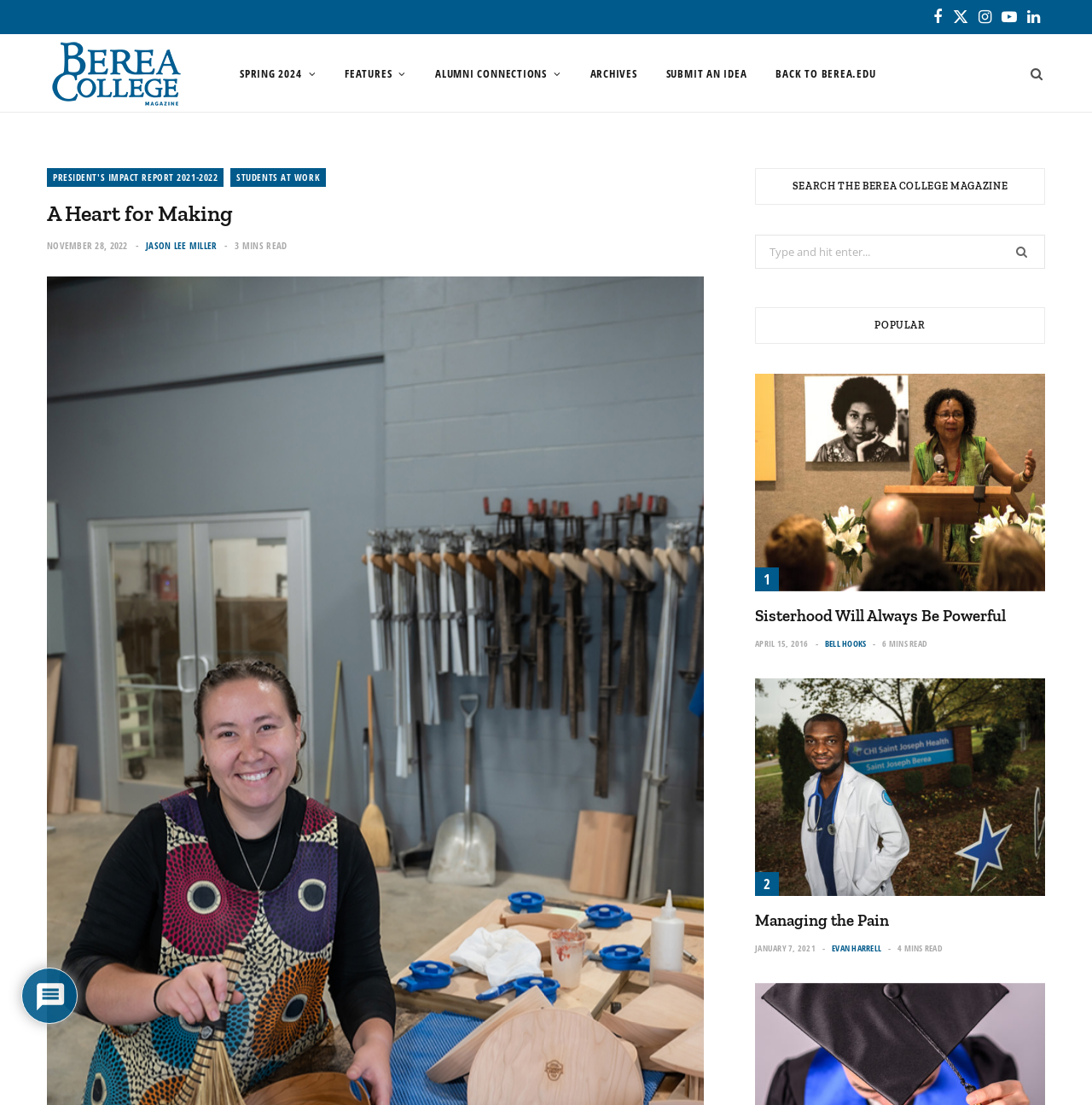What is the name of the magazine?
Look at the image and respond to the question as thoroughly as possible.

I found the answer by looking at the link with the text 'Berea College Magazine' which is located at the top left of the webpage, and it seems to be the title of the magazine.